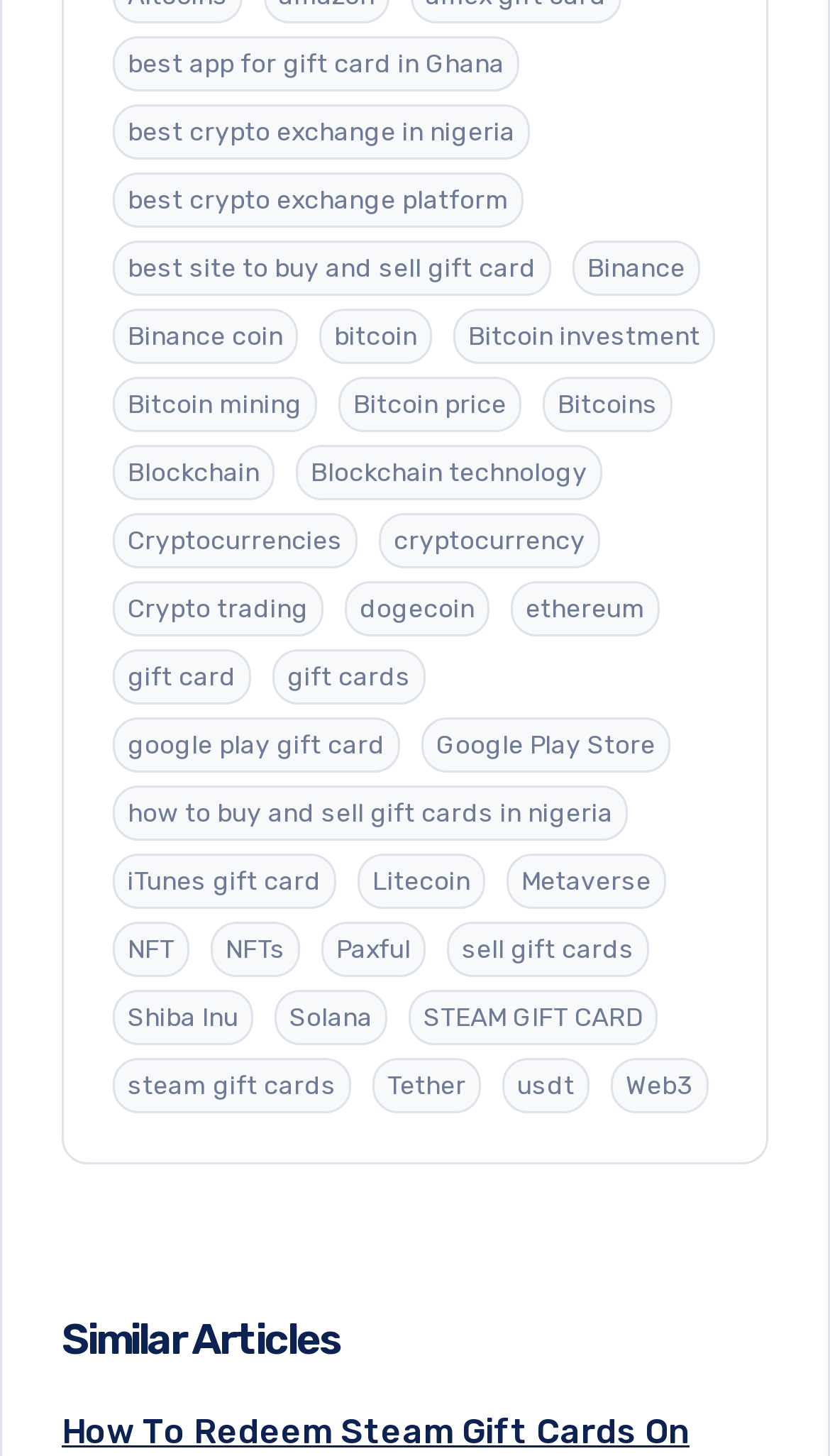Determine the bounding box coordinates for the clickable element required to fulfill the instruction: "Search for something". Provide the coordinates as four float numbers between 0 and 1, i.e., [left, top, right, bottom].

None